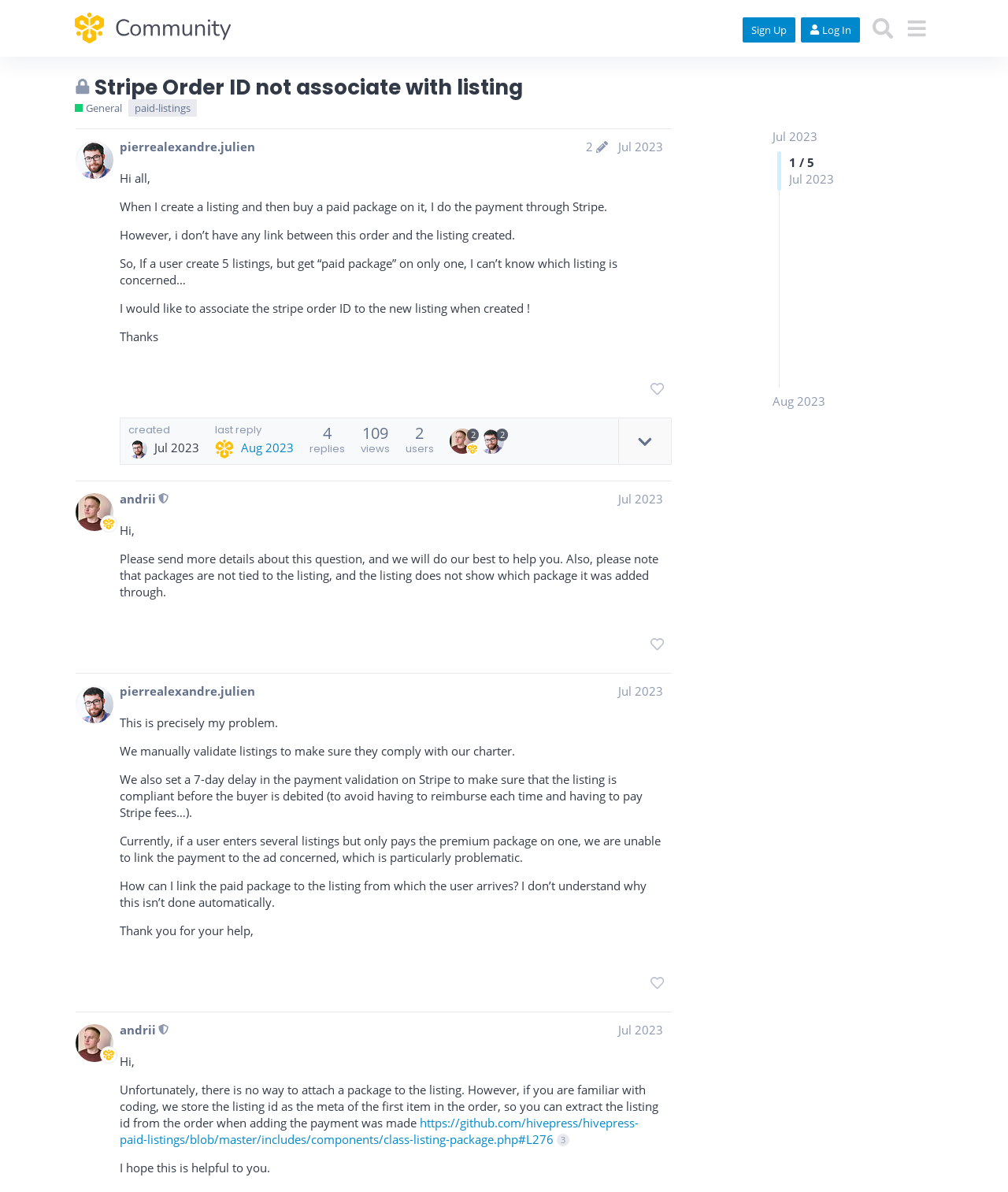Please look at the image and answer the question with a detailed explanation: What is the purpose of the 7-day delay in payment validation on Stripe?

The purpose of the 7-day delay in payment validation on Stripe is to avoid having to reimburse each time and having to pay Stripe fees, as explained by pierrealexandre.julien in their post.